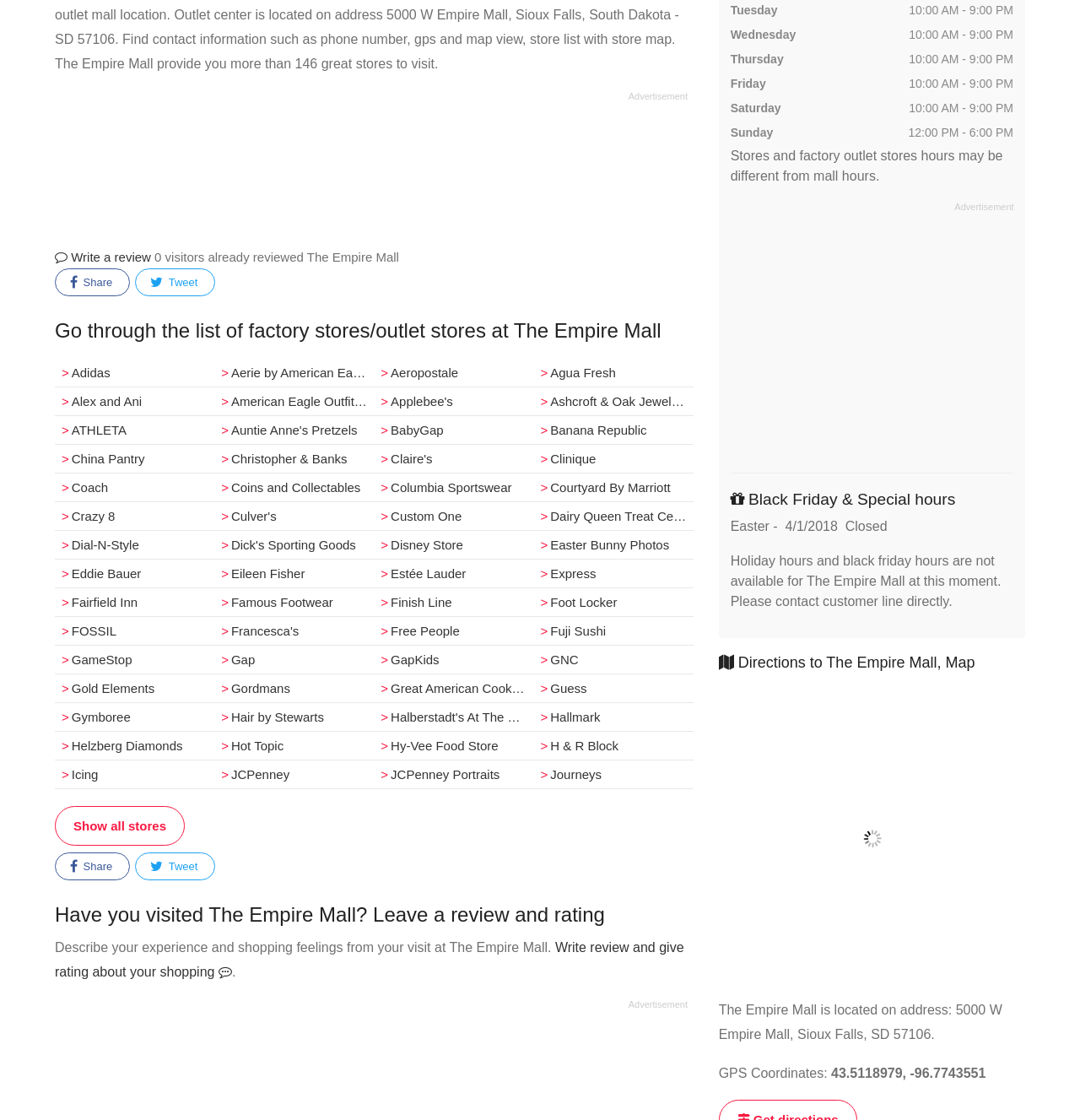Determine the bounding box for the UI element that matches this description: "Crazy 8".

[0.051, 0.449, 0.199, 0.474]